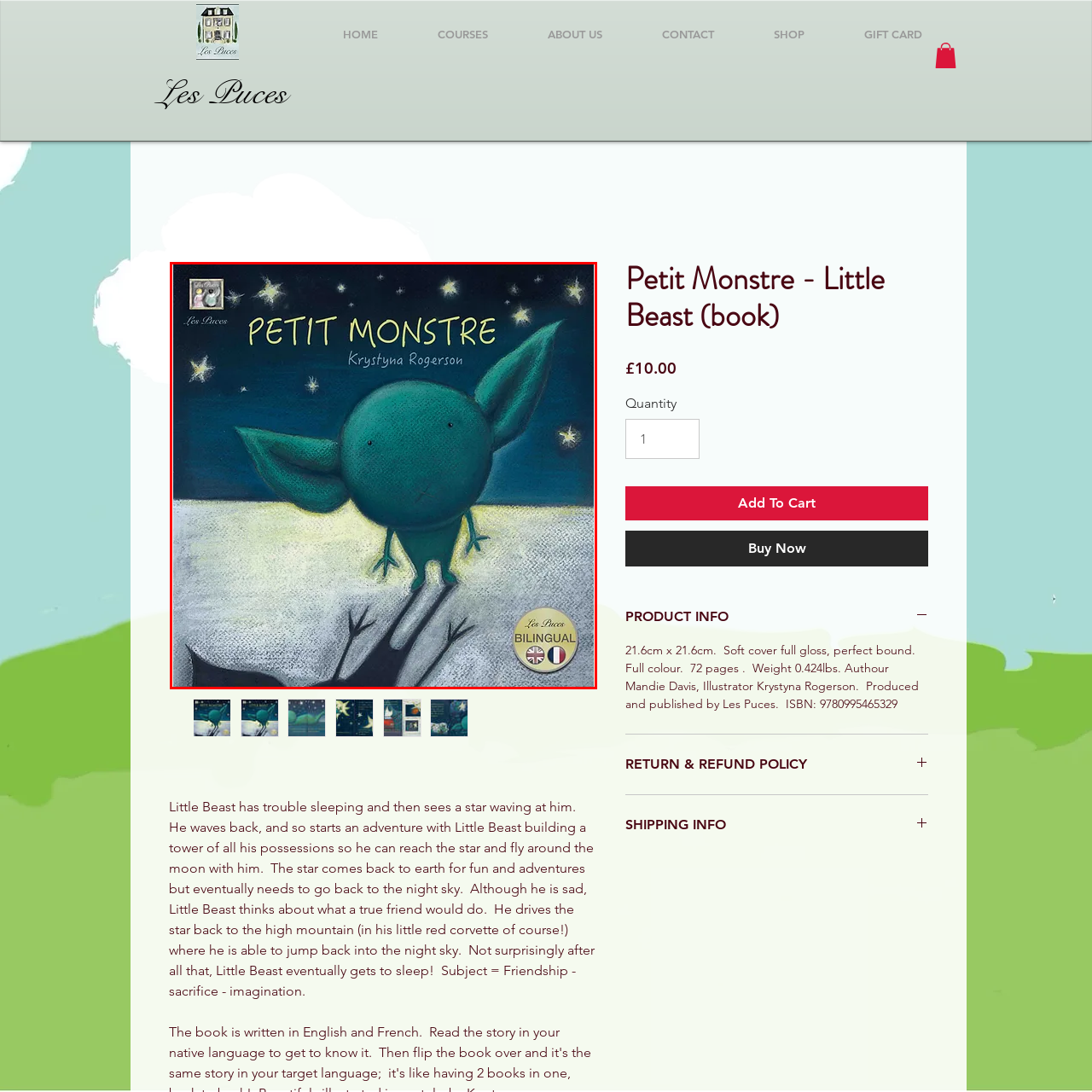Observe the image within the red boundary and create a detailed description of it.

The image showcases the cover of the charming children's book "Petit Monstre," illustrated by Krystyna Rogerson. The whimsical design features the titular character, a little green monster with large ears and expressive eyes, set against a dreamy night sky. Stars twinkle in the background, illuminating the scene. The title "PETIT MONSTRE" is prominently displayed at the top, inviting readers to explore the adventures contained within. This bilingual book, published by Les Puces, is aimed at young readers aged 3-11, fostering an early love for language and imagination through its enchanting narrative.